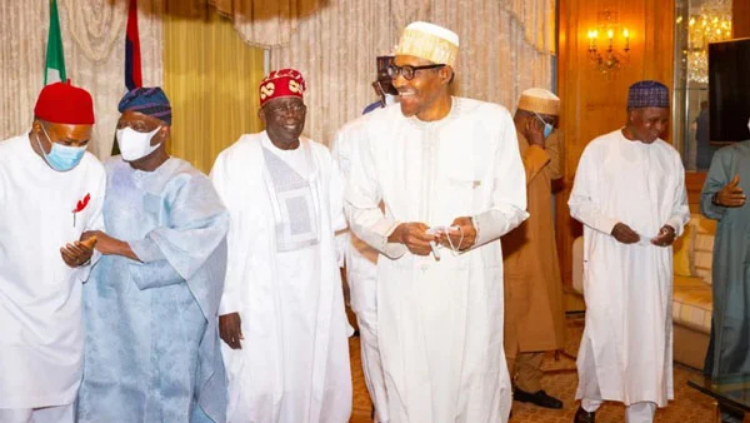What is the attire of the leaders in the image?
Answer the question with a detailed explanation, including all necessary information.

The leaders in the image are dressed in traditional and semi-formal attire, which indicates a sense of cultural and formal respect for the occasion.